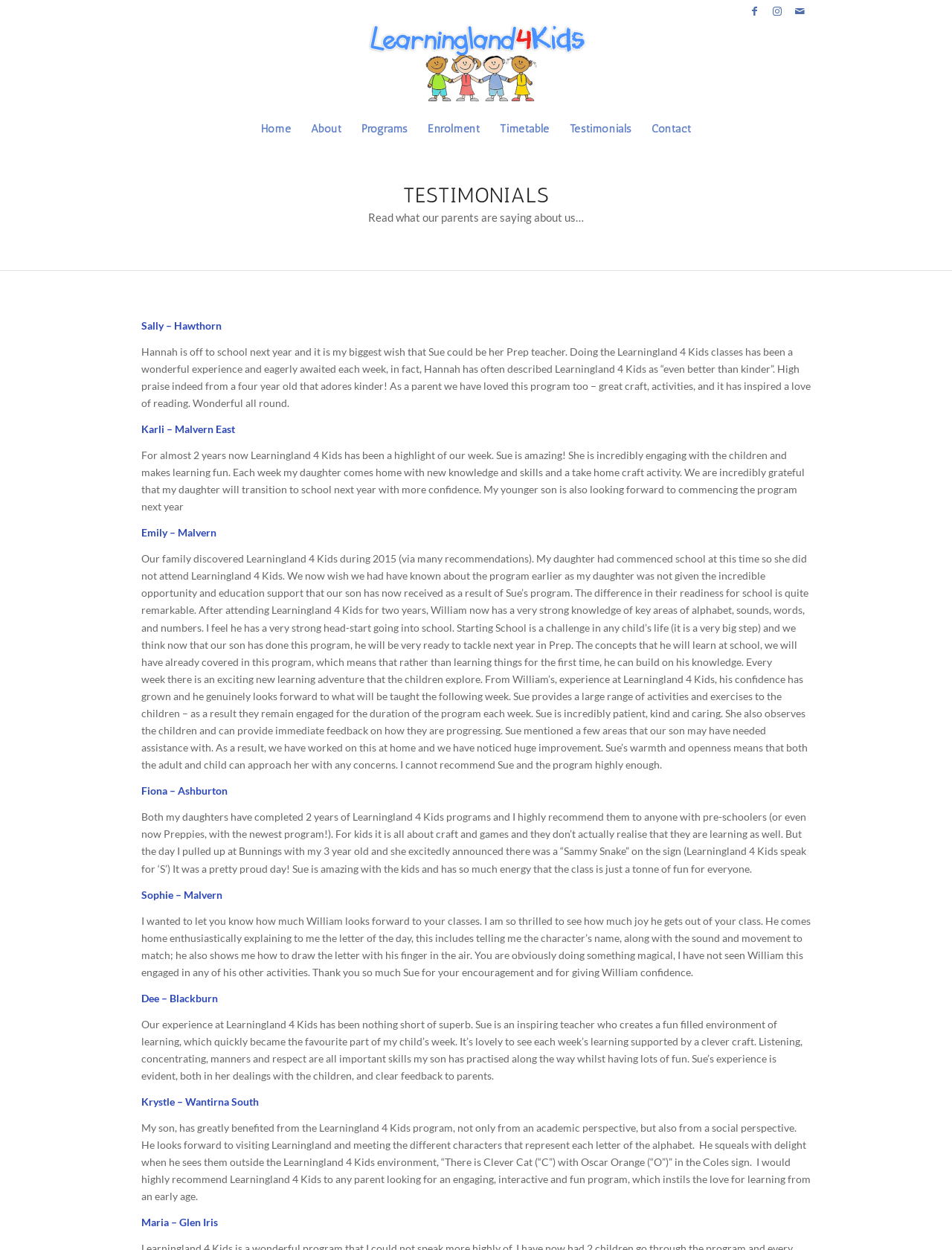Select the bounding box coordinates of the element I need to click to carry out the following instruction: "Read the testimonials from Sally – Hawthorn".

[0.148, 0.255, 0.233, 0.265]